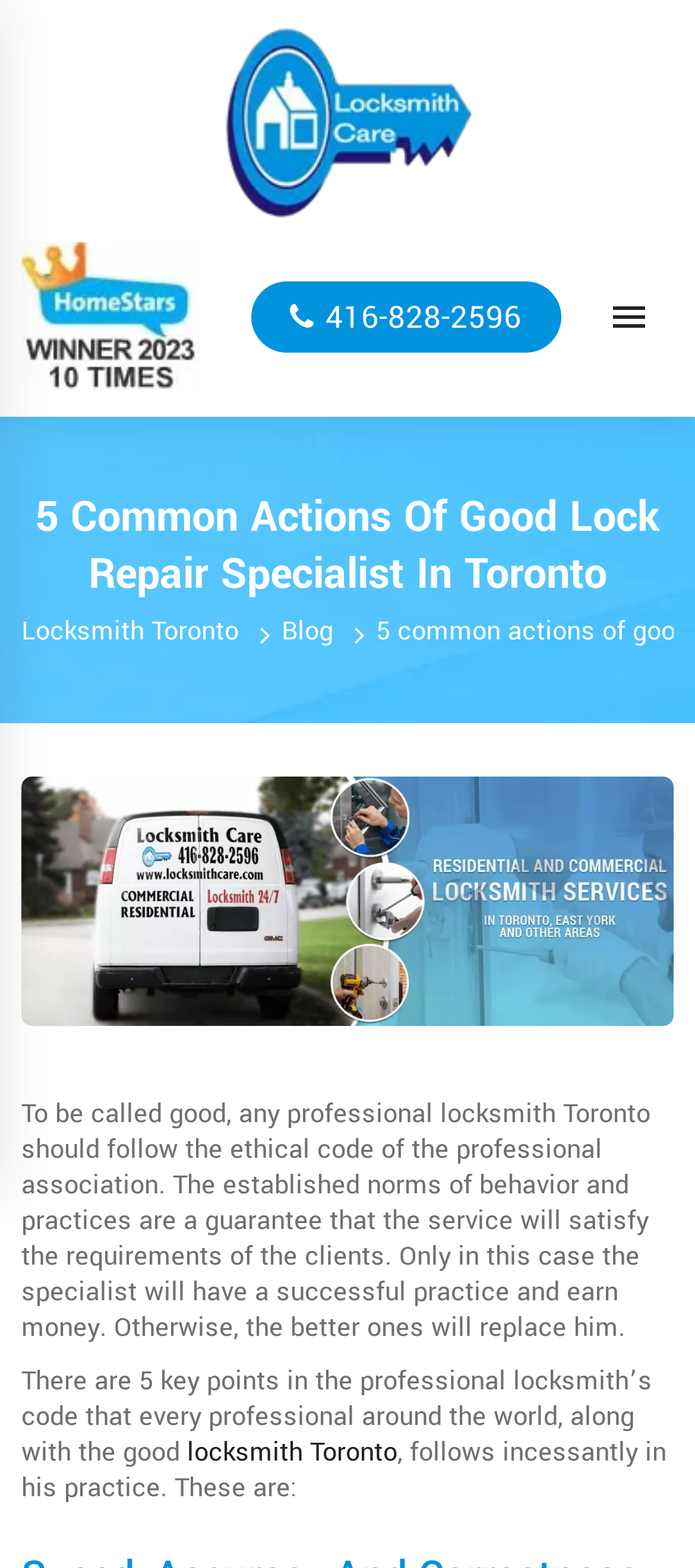Look at the image and give a detailed response to the following question: What is the phone number on the webpage?

I found the phone number by looking at the link element with the text ' 416-828-2596' which has a bounding box coordinate of [0.36, 0.179, 0.806, 0.224]. This suggests that the phone number is displayed prominently on the webpage.